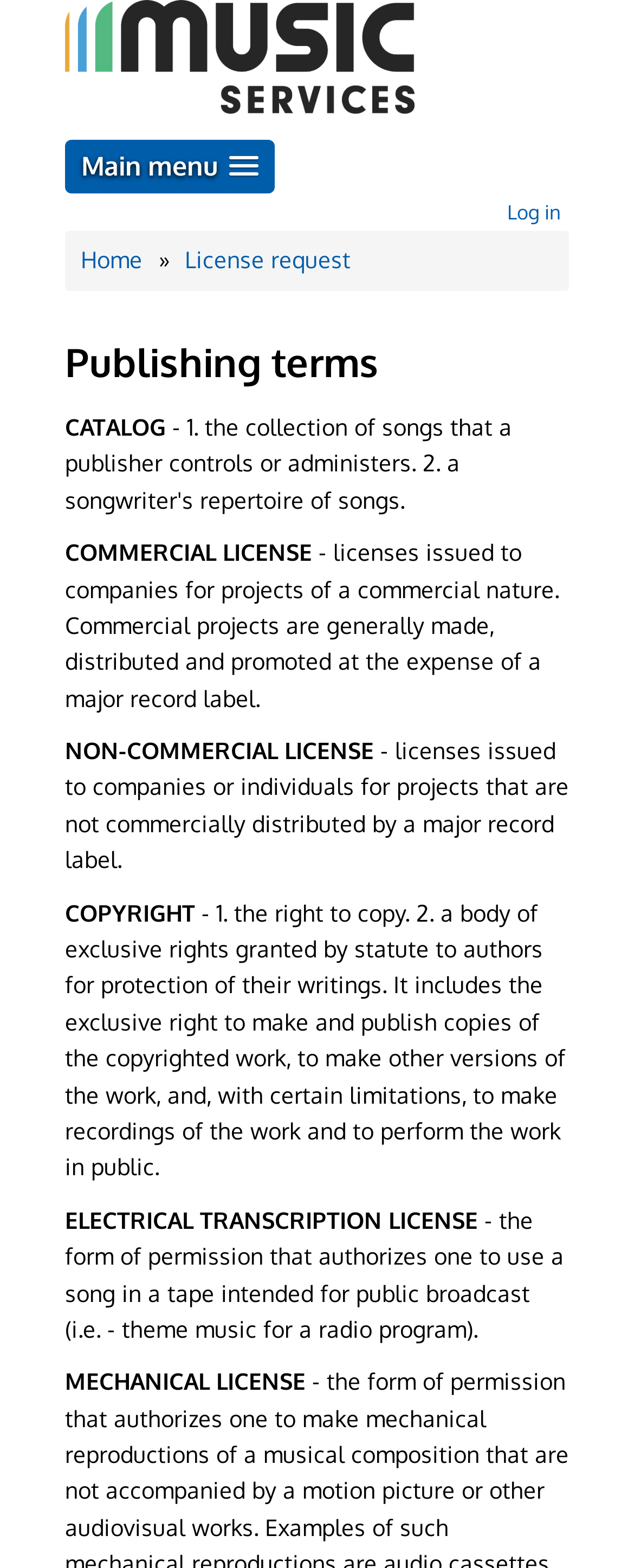What is the purpose of an Electrical Transcription License?
Look at the webpage screenshot and answer the question with a detailed explanation.

According to the webpage, an Electrical Transcription License is the form of permission that authorizes one to use a song in a tape intended for public broadcast, such as theme music for a radio program.